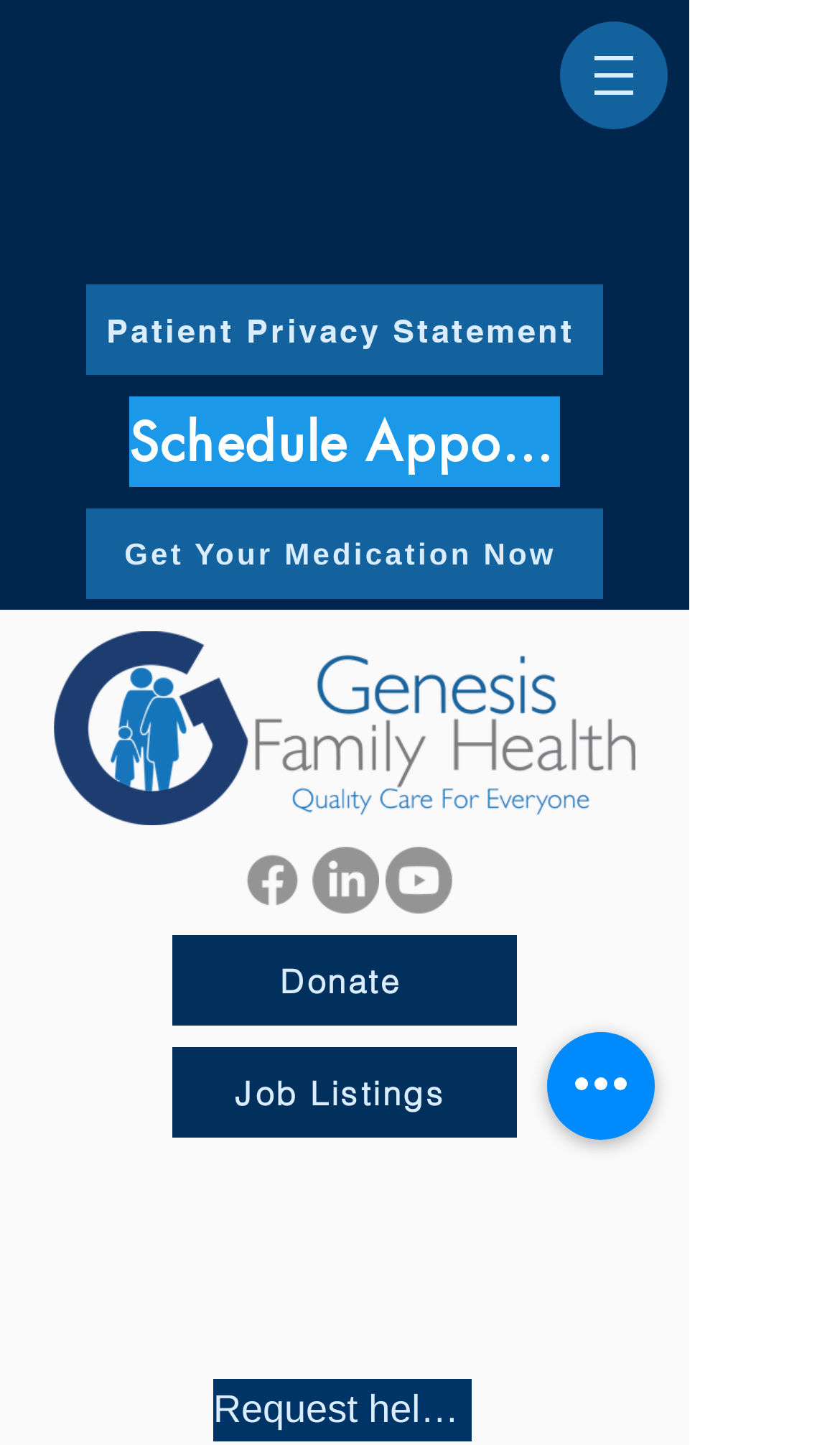Identify the bounding box coordinates of the region I need to click to complete this instruction: "Schedule an appointment".

[0.154, 0.274, 0.667, 0.337]